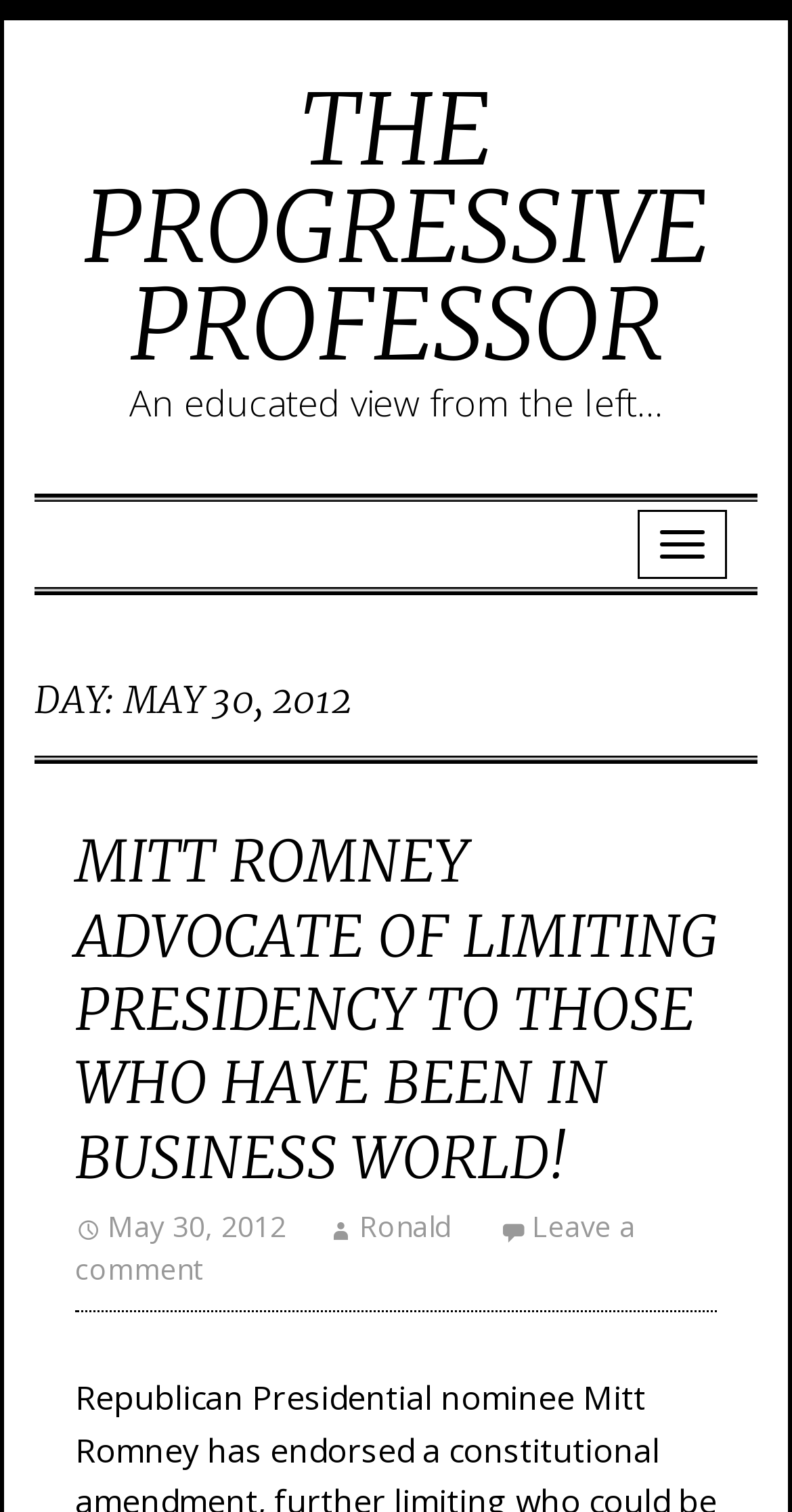What is the topic of the post?
Provide a well-explained and detailed answer to the question.

I found the topic of the post by looking at the heading 'MITT ROMNEY ADVOCATE OF LIMITING PRESIDENCY TO THOSE WHO HAVE BEEN IN BUSINESS WORLD!' which suggests that the post is about Mitt Romney.